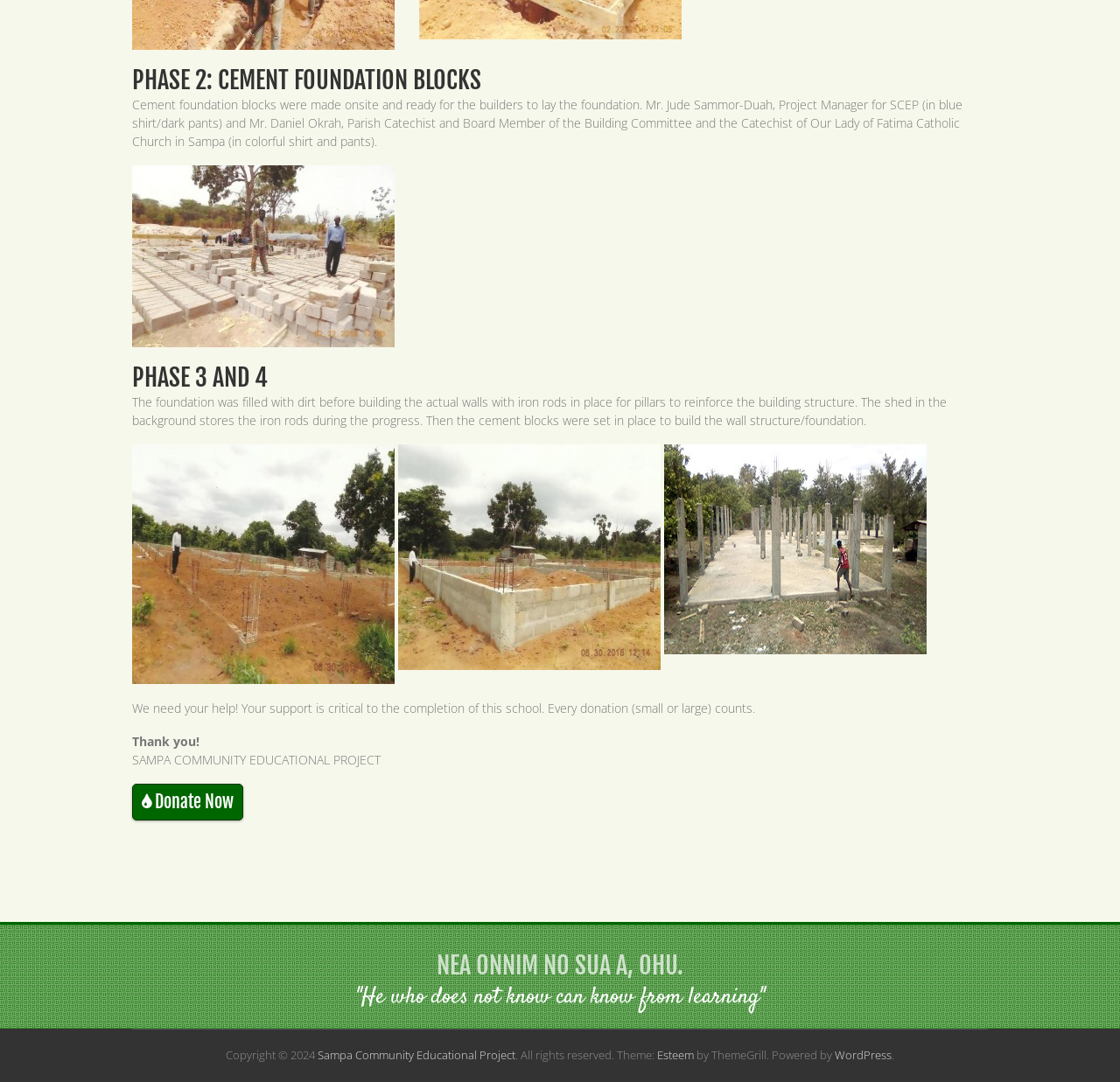Determine the bounding box for the UI element as described: "Donate Now". The coordinates should be represented as four float numbers between 0 and 1, formatted as [left, top, right, bottom].

[0.118, 0.724, 0.217, 0.758]